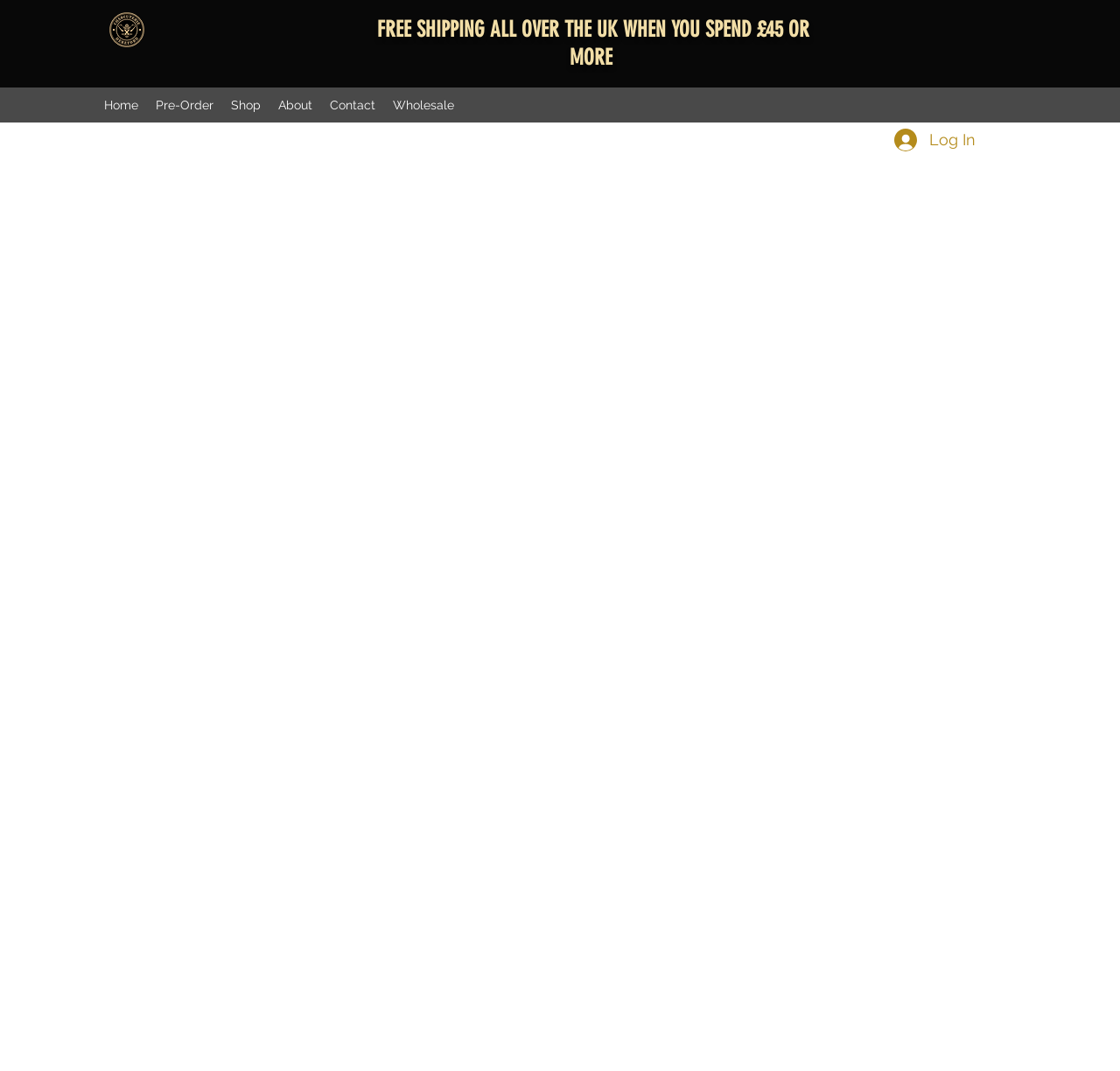What is the minimum amount to spend for free shipping in the UK?
Answer the question using a single word or phrase, according to the image.

£45